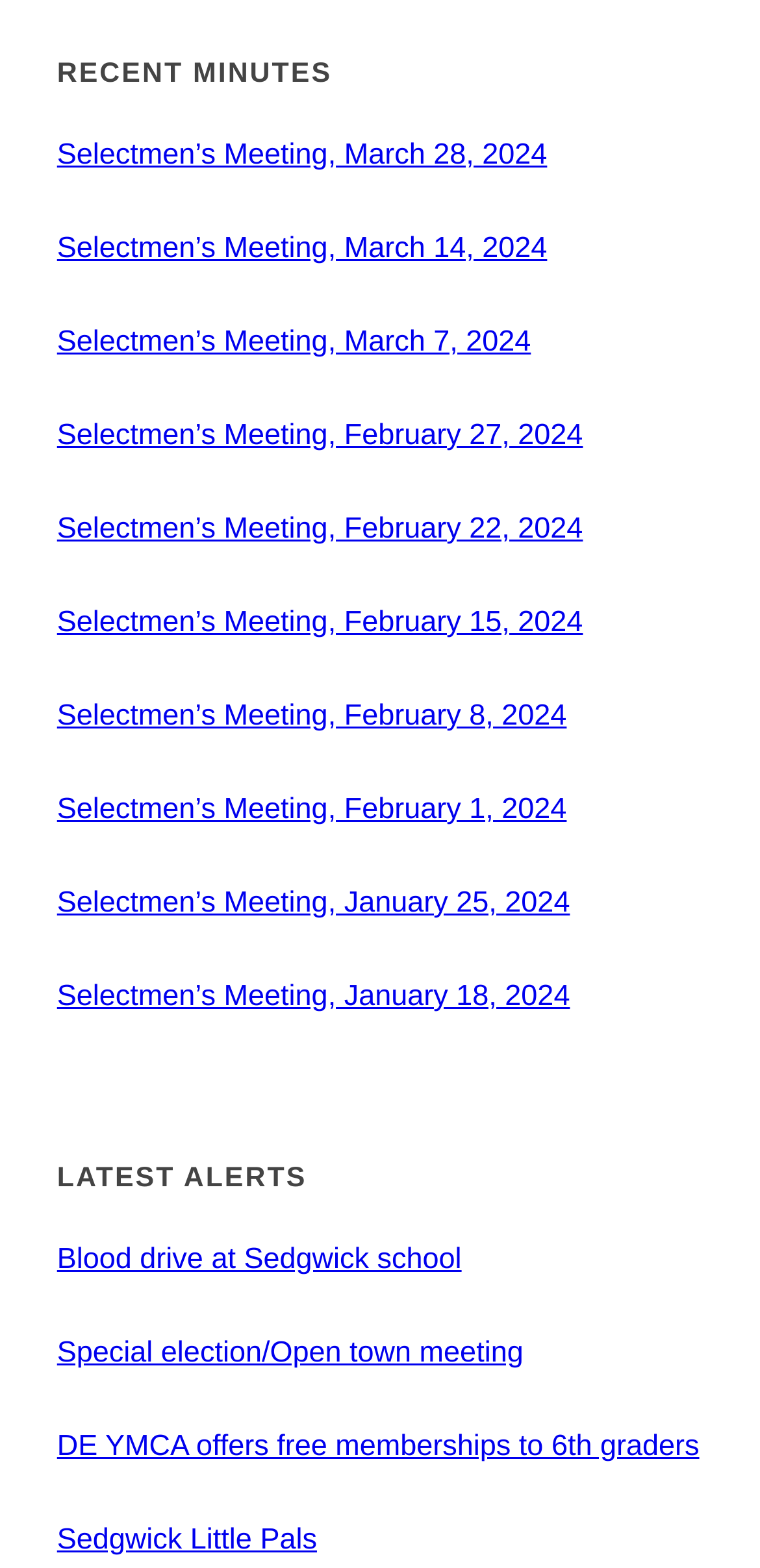Return the bounding box coordinates of the UI element that corresponds to this description: "Special election/Open town meeting". The coordinates must be given as four float numbers in the range of 0 and 1, [left, top, right, bottom].

[0.075, 0.846, 0.925, 0.879]